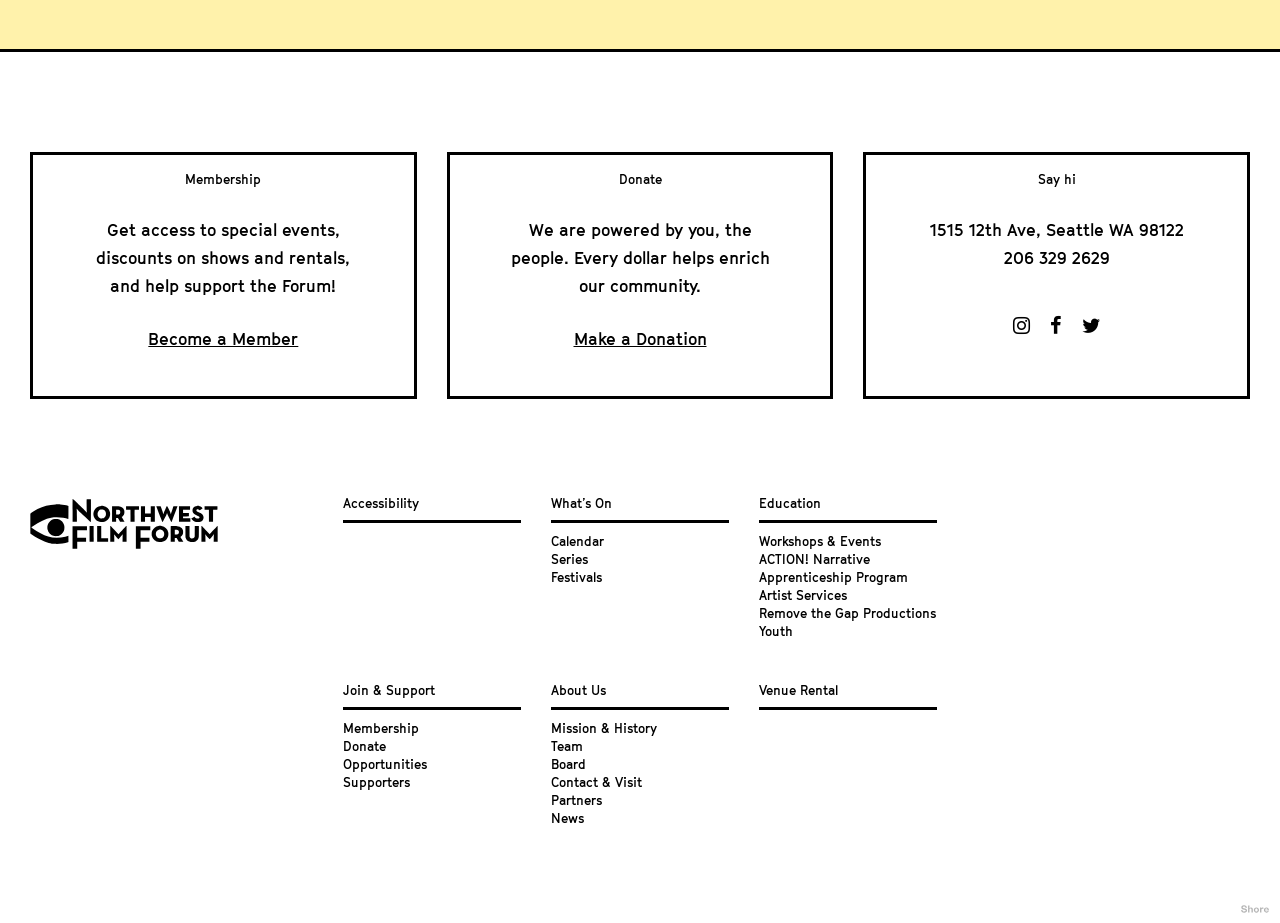Specify the bounding box coordinates for the region that must be clicked to perform the given instruction: "Learn about Membership".

[0.268, 0.784, 0.327, 0.794]